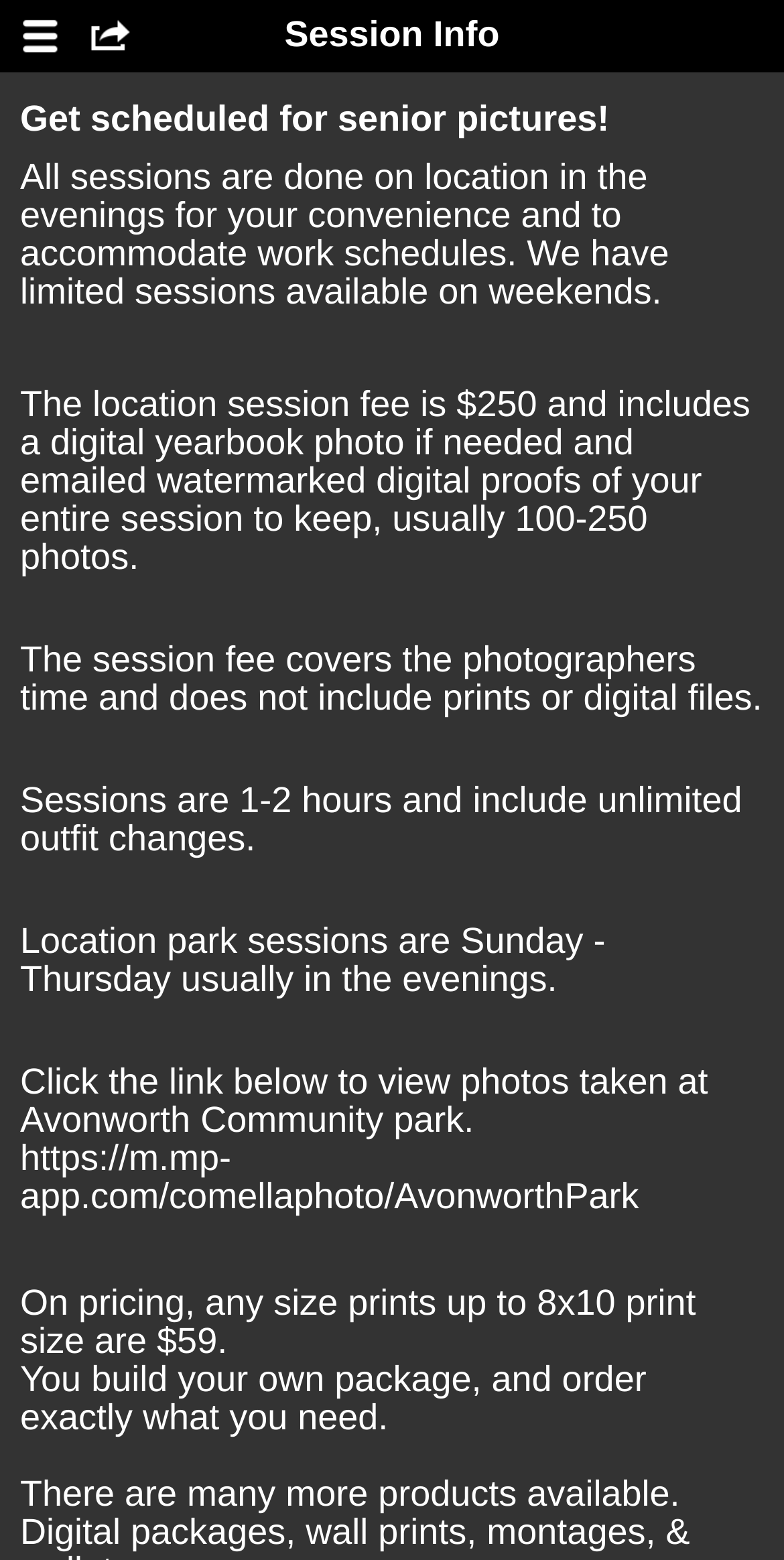Use one word or a short phrase to answer the question provided: 
What is included in the session fee?

Photographer's time